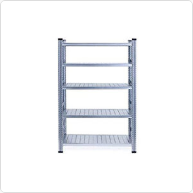Illustrate the scene in the image with a detailed description.

This image features a robust dunnage shelving unit designed specifically for heavy loading. The shelving is constructed from durable stainless steel with a slotted deck, ensuring long service life while allowing for air circulation around stacked goods. Ideal for use in cool rooms or storage areas, this shelving helps keep items off the ground, adhering to food safety guidelines. The unit is part of a product range that includes additional shelving options, showcasing versatility in storage solutions for both cold and dry stock.